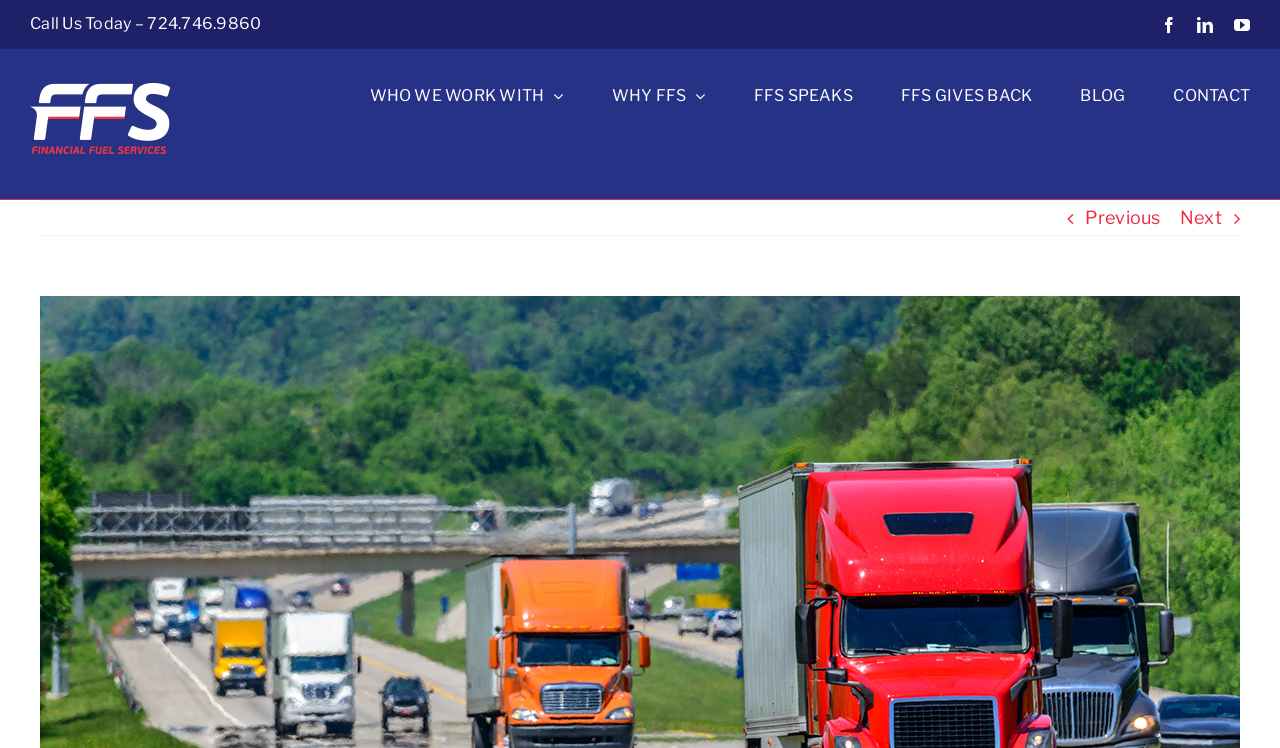What is the purpose of the 'Previous' and 'Next' links?
Respond to the question with a single word or phrase according to the image.

To navigate images